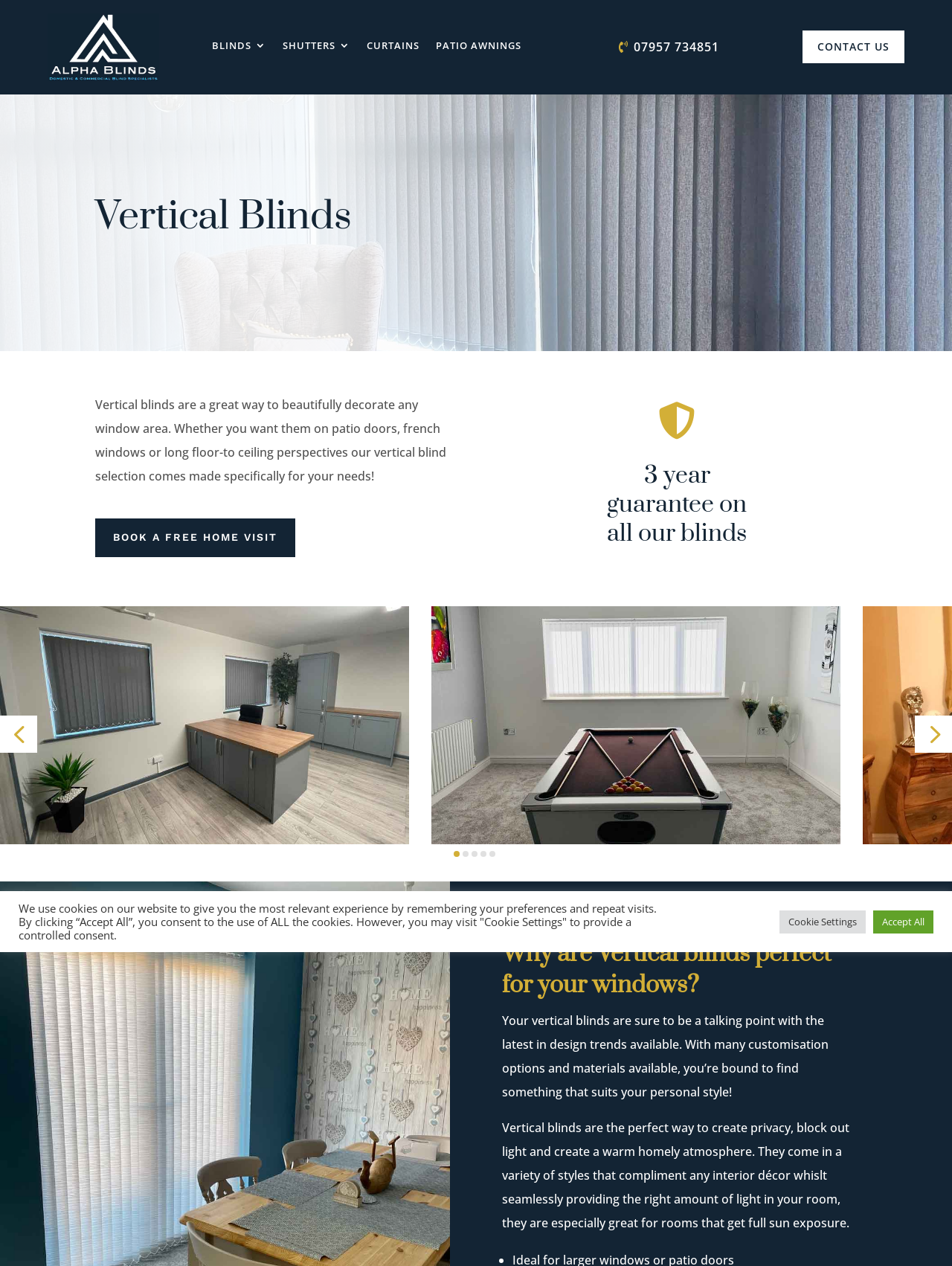Answer the following query with a single word or phrase:
What is the purpose of the 'BOOK A FREE HOME VISIT' link?

Schedule a home visit